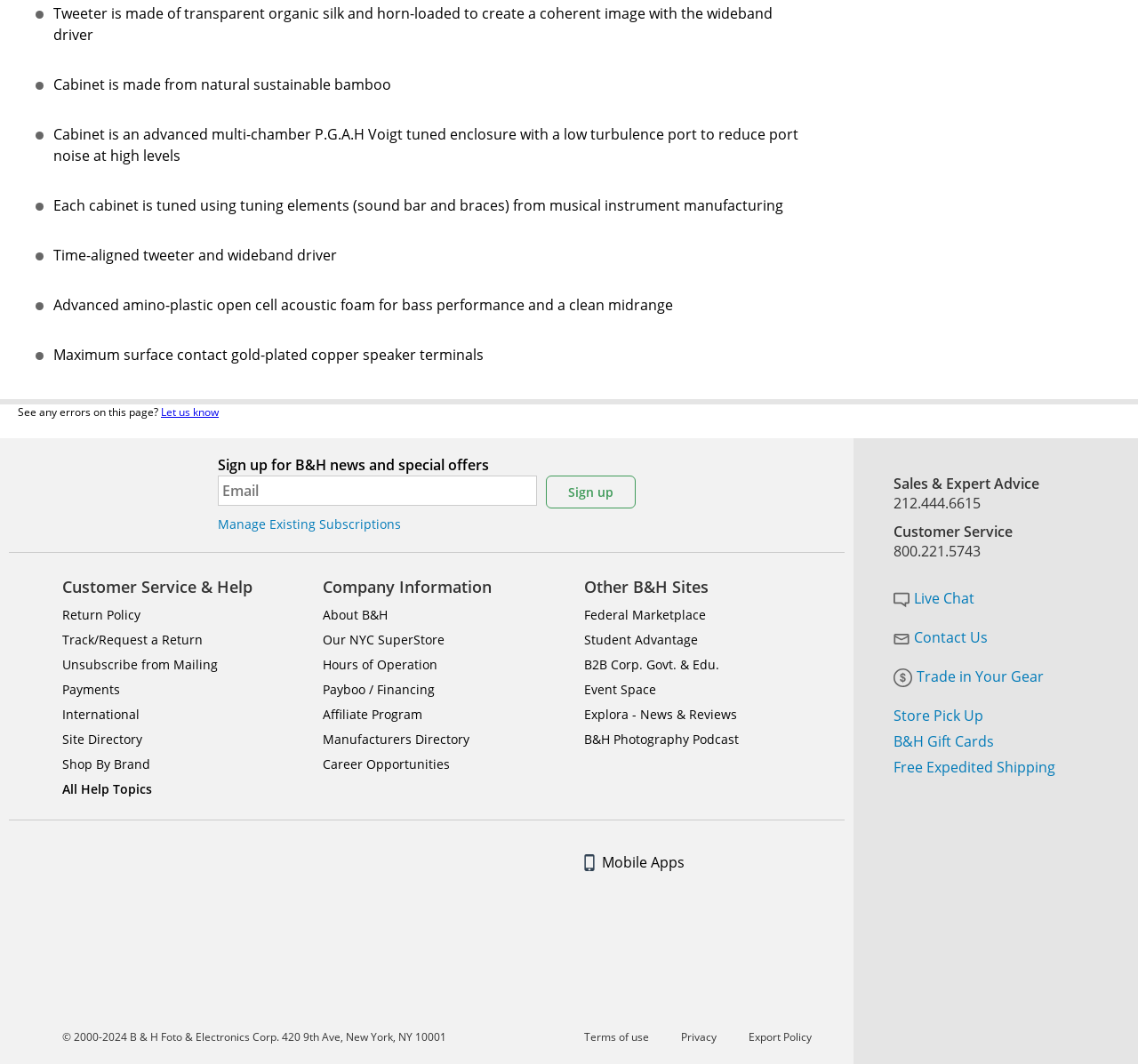What is the benefit of the time-aligned tweeter and wideband driver?
Utilize the information in the image to give a detailed answer to the question.

I found this answer by looking at the StaticText element with the text 'Time-aligned tweeter and wideband driver' and the preceding text 'Tweeter is made of transparent organic silk and horn-loaded to create a coherent image with the wideband driver' which is located at the top of the webpage.